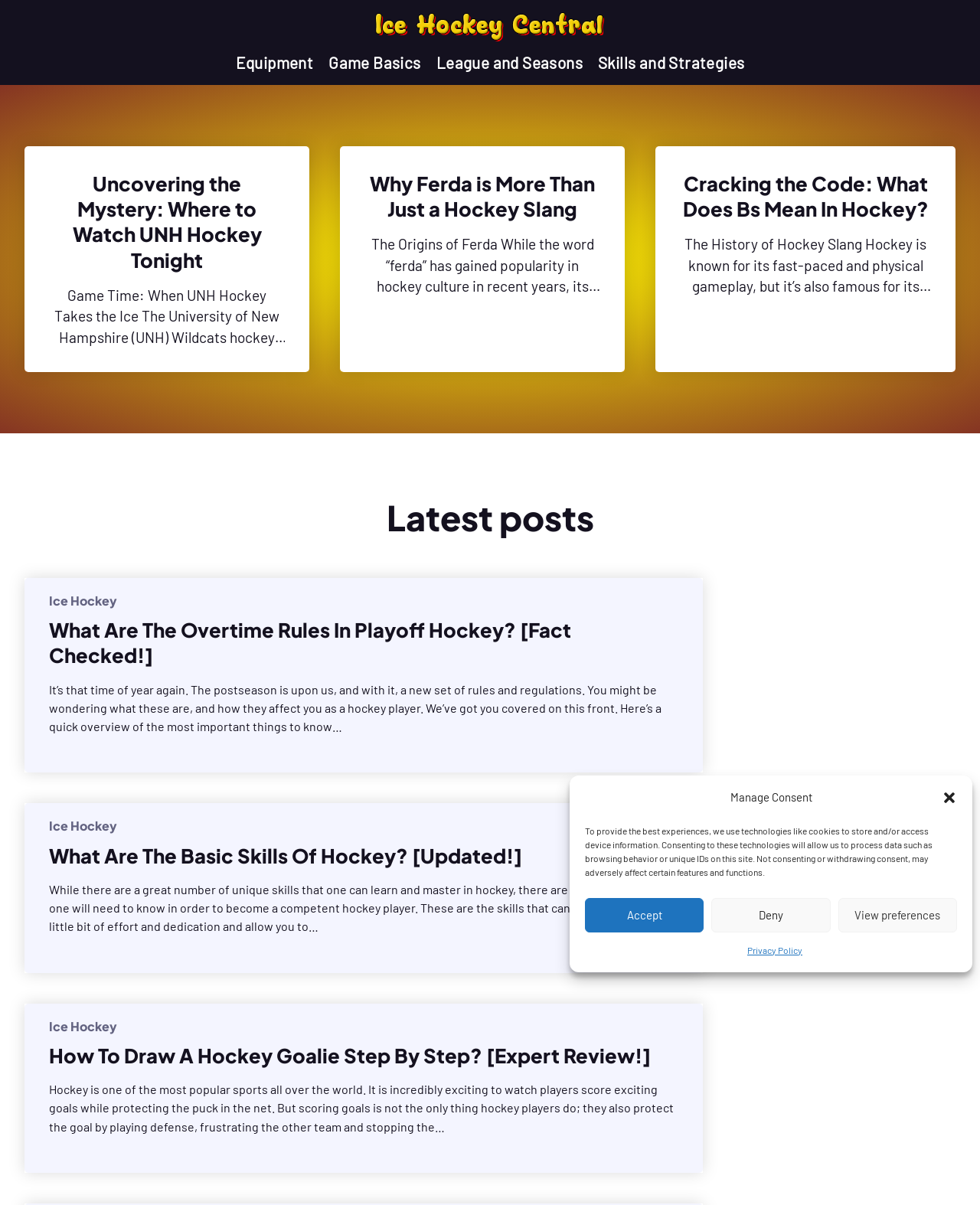Specify the bounding box coordinates of the region I need to click to perform the following instruction: "Explore the 'Game Basics' section". The coordinates must be four float numbers in the range of 0 to 1, i.e., [left, top, right, bottom].

[0.335, 0.044, 0.429, 0.06]